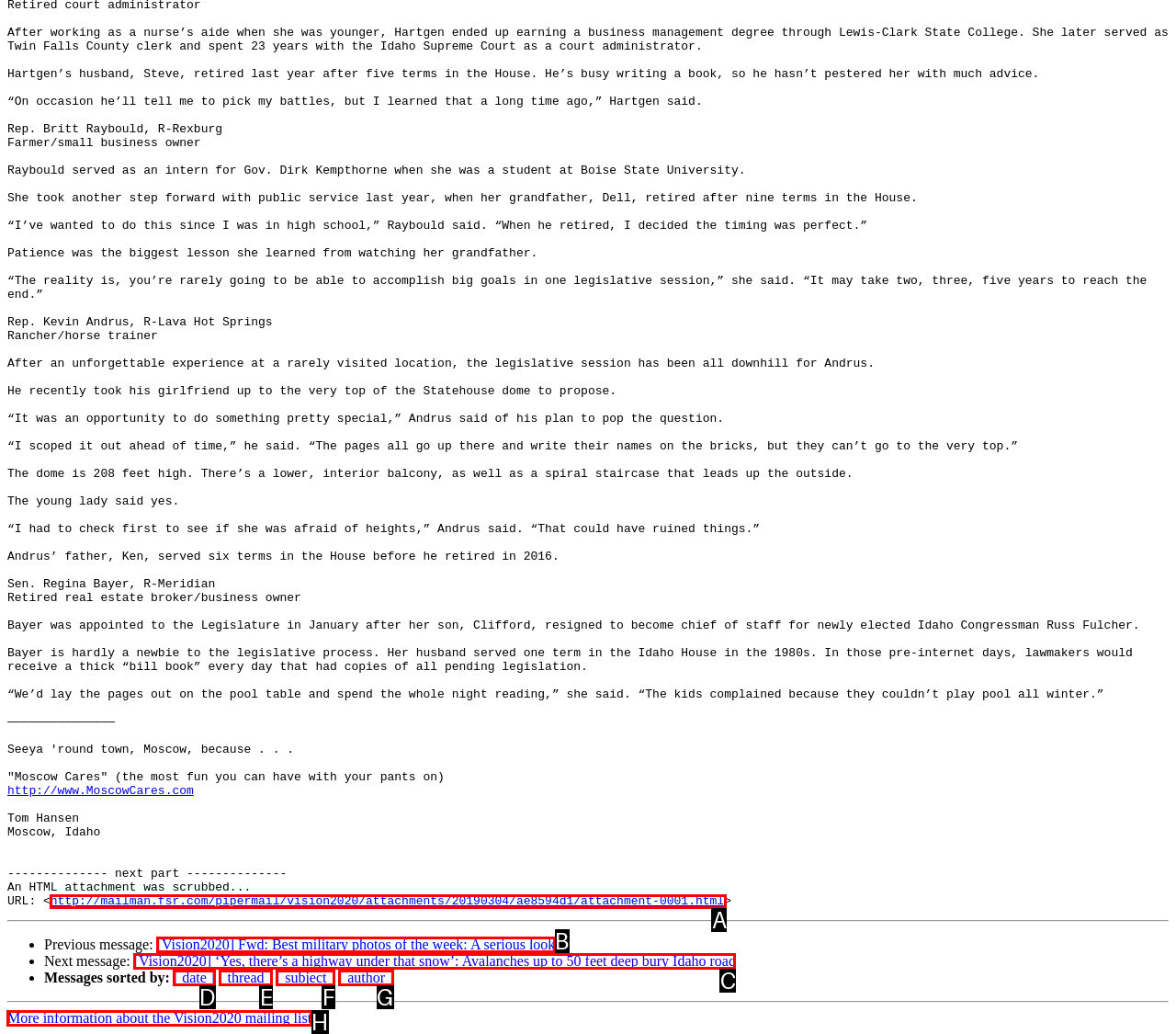Choose the HTML element that should be clicked to achieve this task: Get more information about Vision2020 mailing list
Respond with the letter of the correct choice.

H